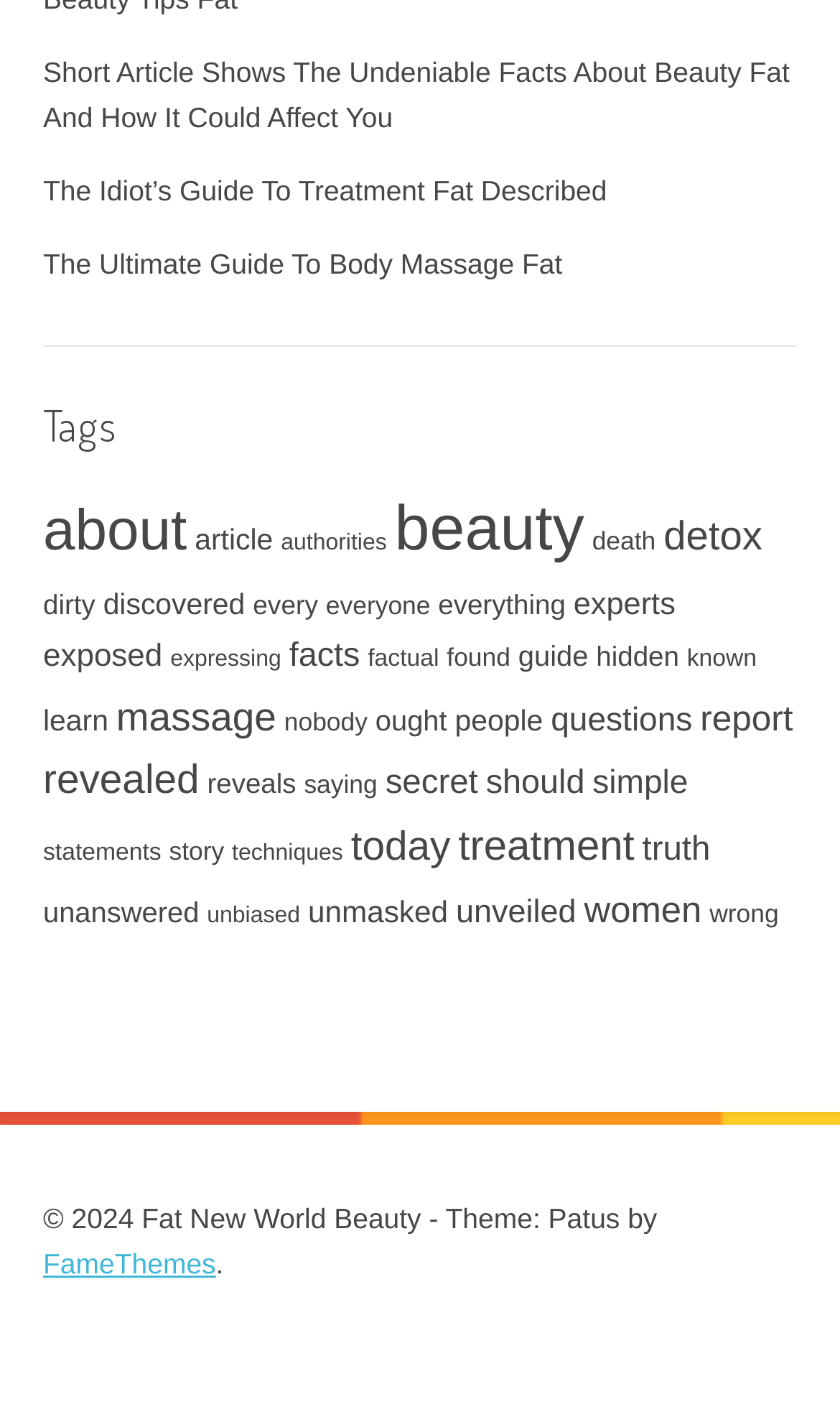Locate the bounding box coordinates of the clickable region necessary to complete the following instruction: "Read the article about body massage fat". Provide the coordinates in the format of four float numbers between 0 and 1, i.e., [left, top, right, bottom].

[0.051, 0.176, 0.67, 0.199]